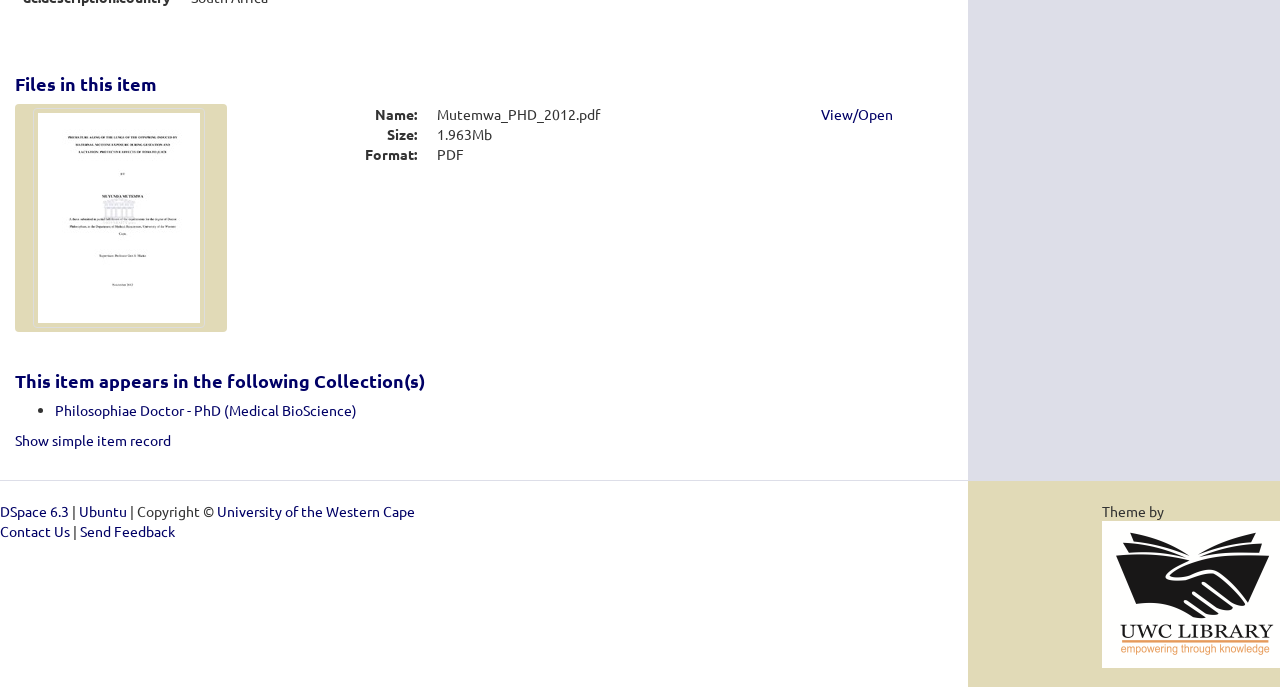What is the size of the file? Based on the image, give a response in one word or a short phrase.

1.963Mb